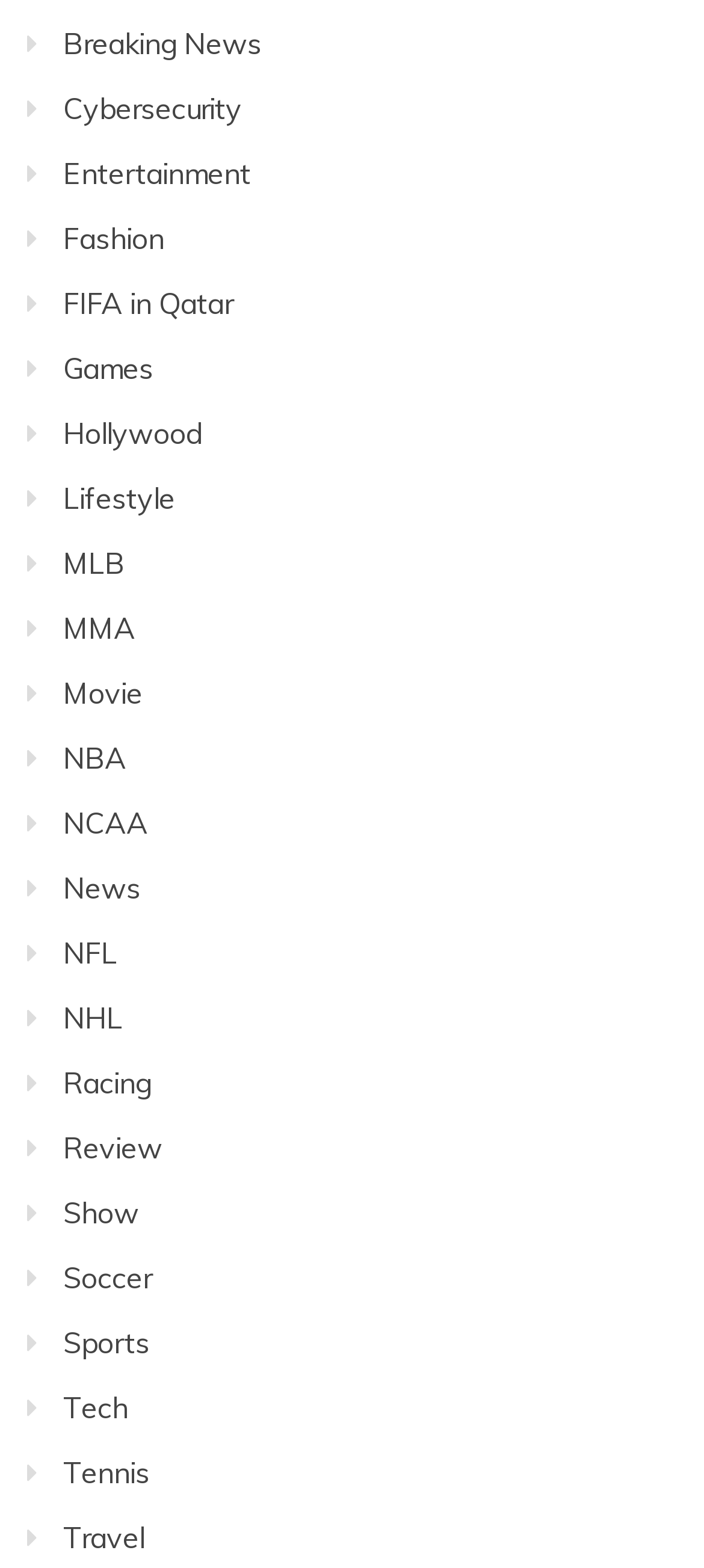How many categories are available on this webpage?
Use the screenshot to answer the question with a single word or phrase.

28